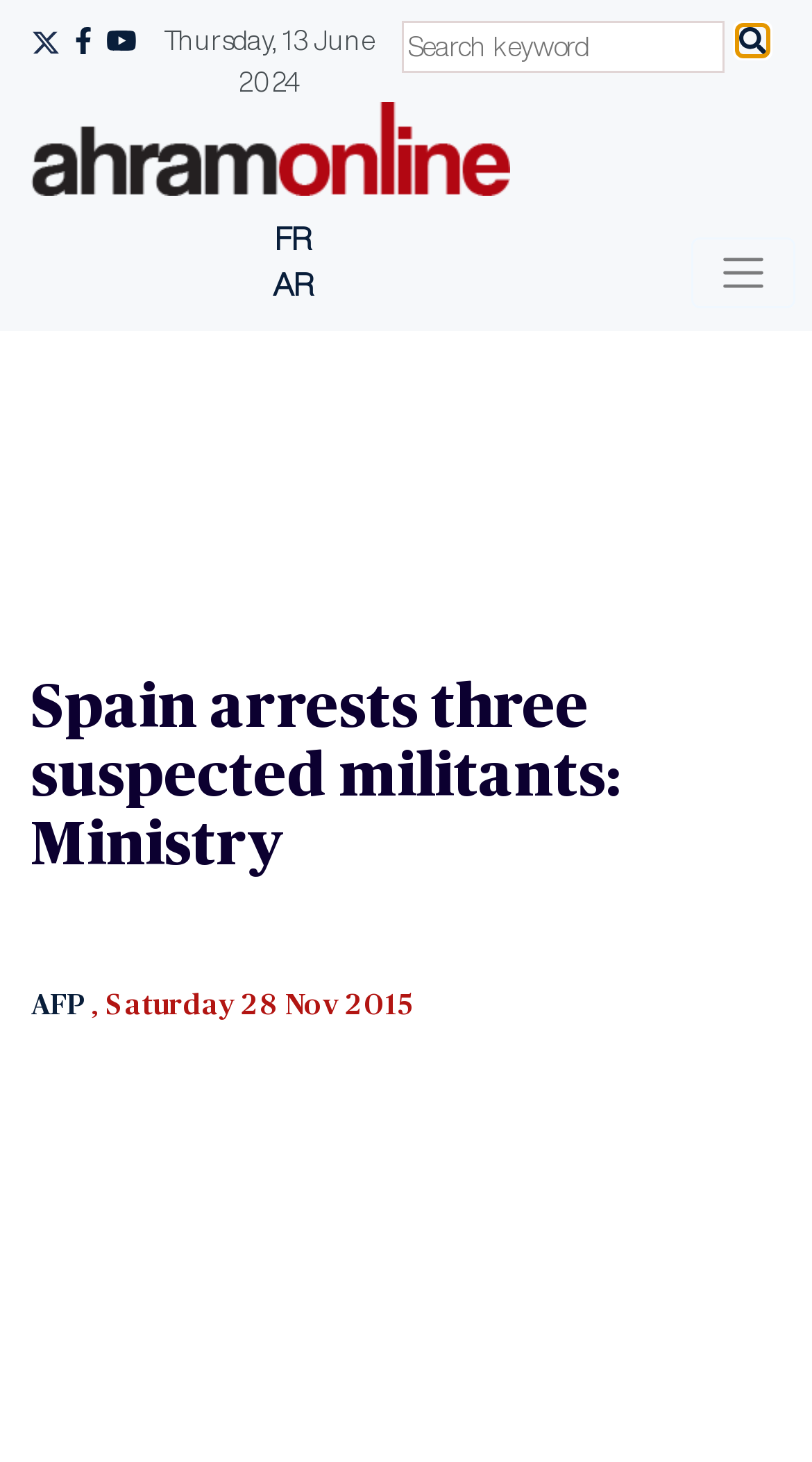Please find and provide the title of the webpage.

Spain arrests three suspected militants: Ministry